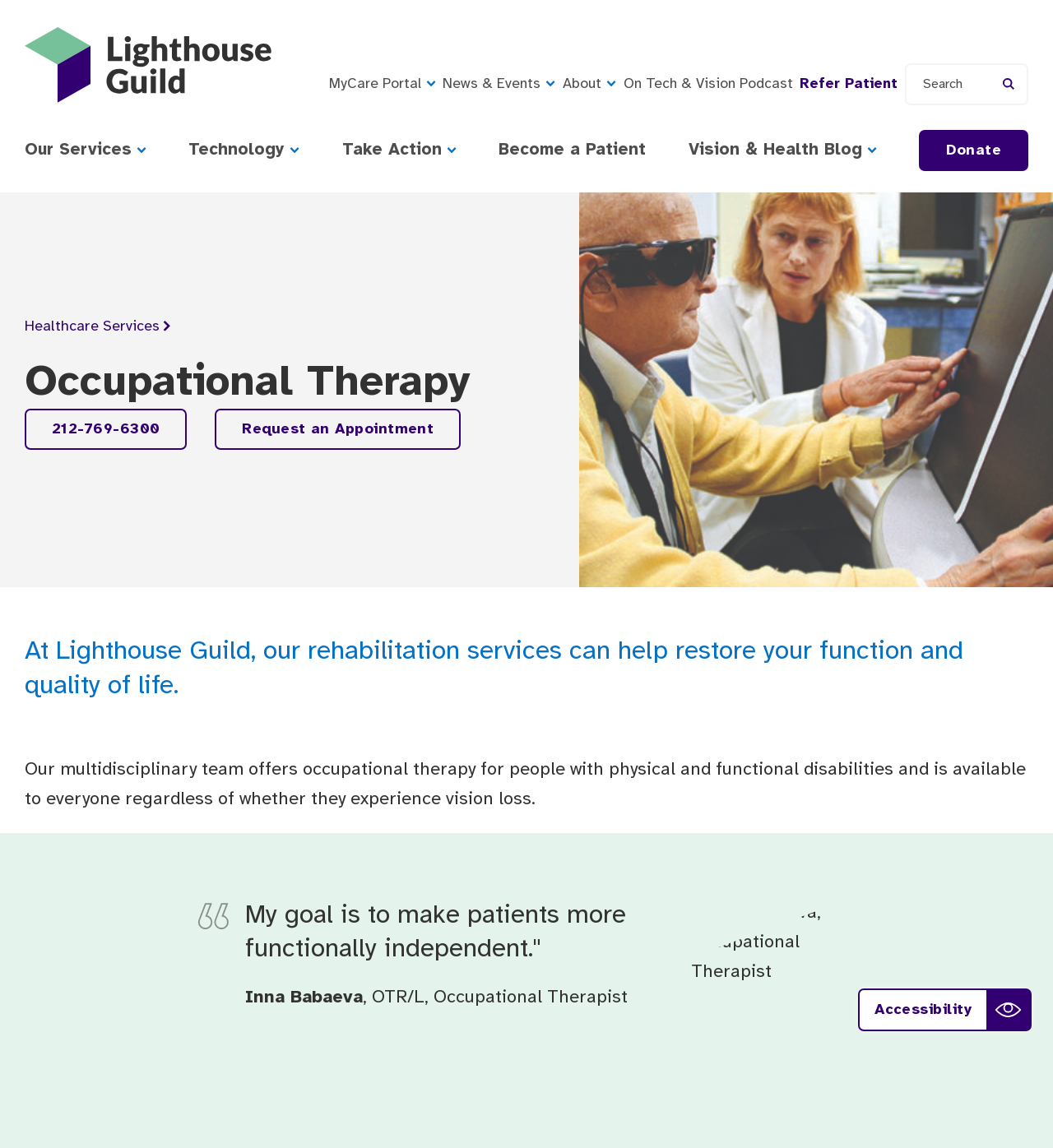What is the occupation of Inna Babaeva?
From the image, respond using a single word or phrase.

Occupational Therapist